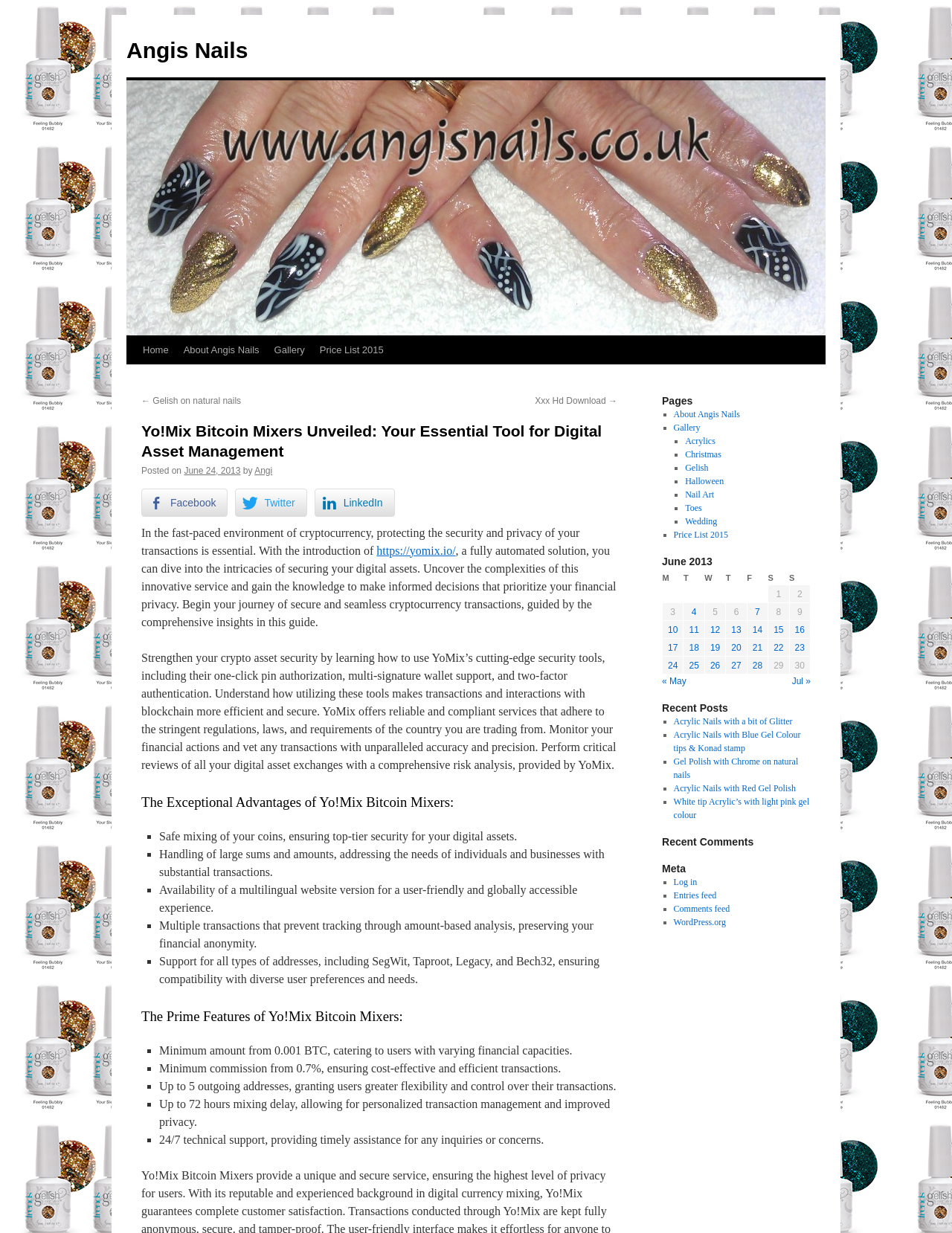Find the bounding box coordinates of the element I should click to carry out the following instruction: "Click on the 'Home' link".

[0.142, 0.273, 0.185, 0.296]